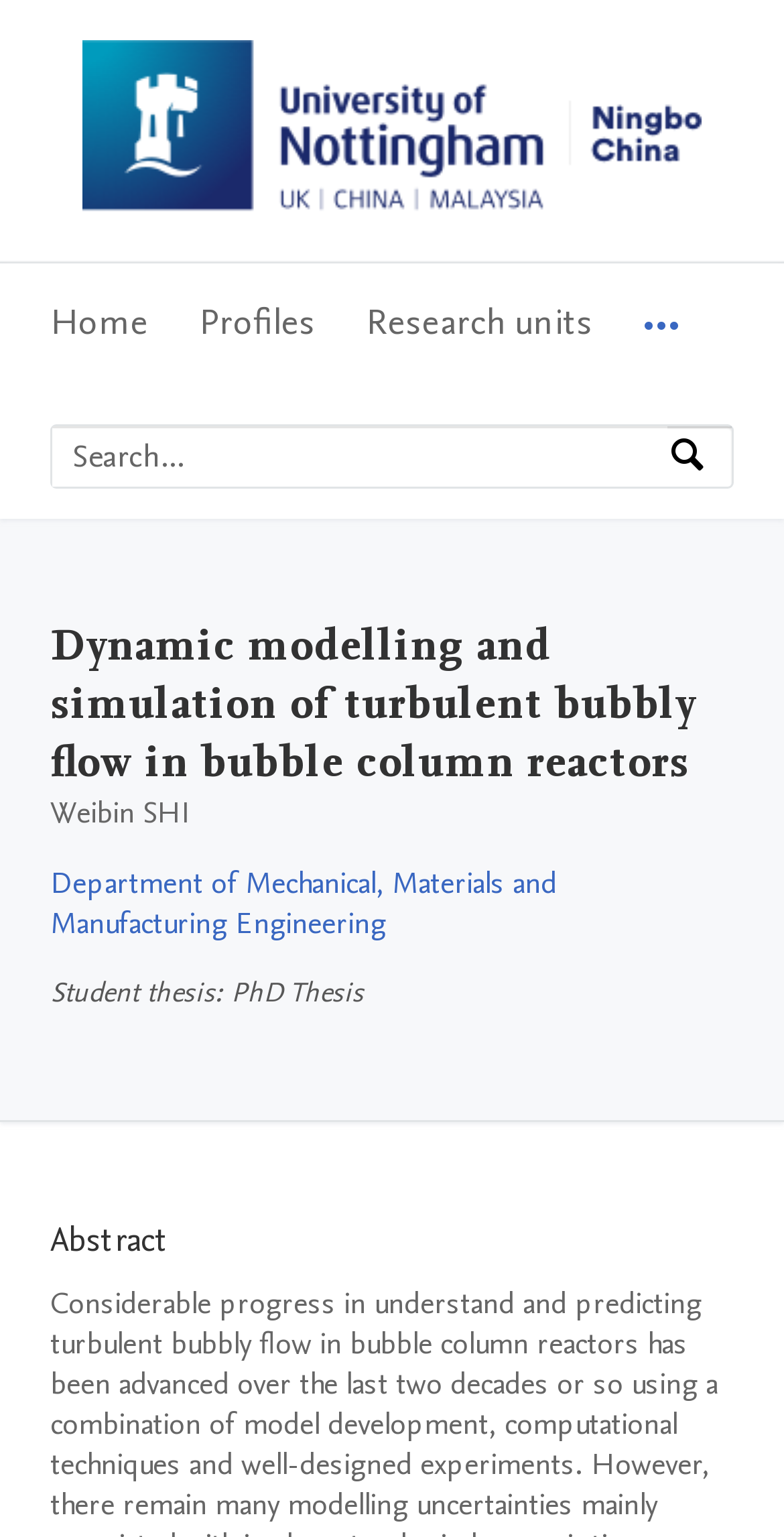Find the bounding box of the UI element described as follows: "Profiles".

[0.254, 0.171, 0.403, 0.251]